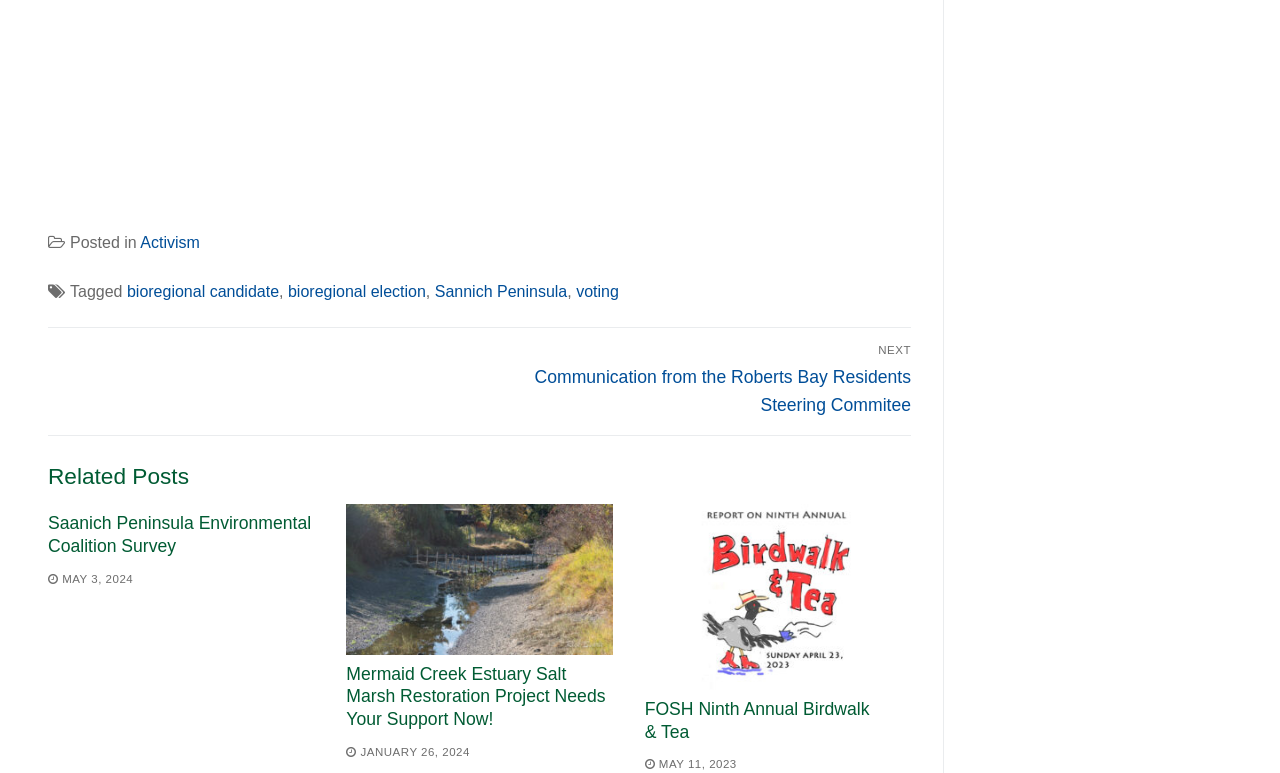Pinpoint the bounding box coordinates of the clickable area needed to execute the instruction: "View the 'Next post: Communication from the Roberts Bay Residents Steering Commitee'". The coordinates should be specified as four float numbers between 0 and 1, i.e., [left, top, right, bottom].

[0.381, 0.445, 0.712, 0.536]